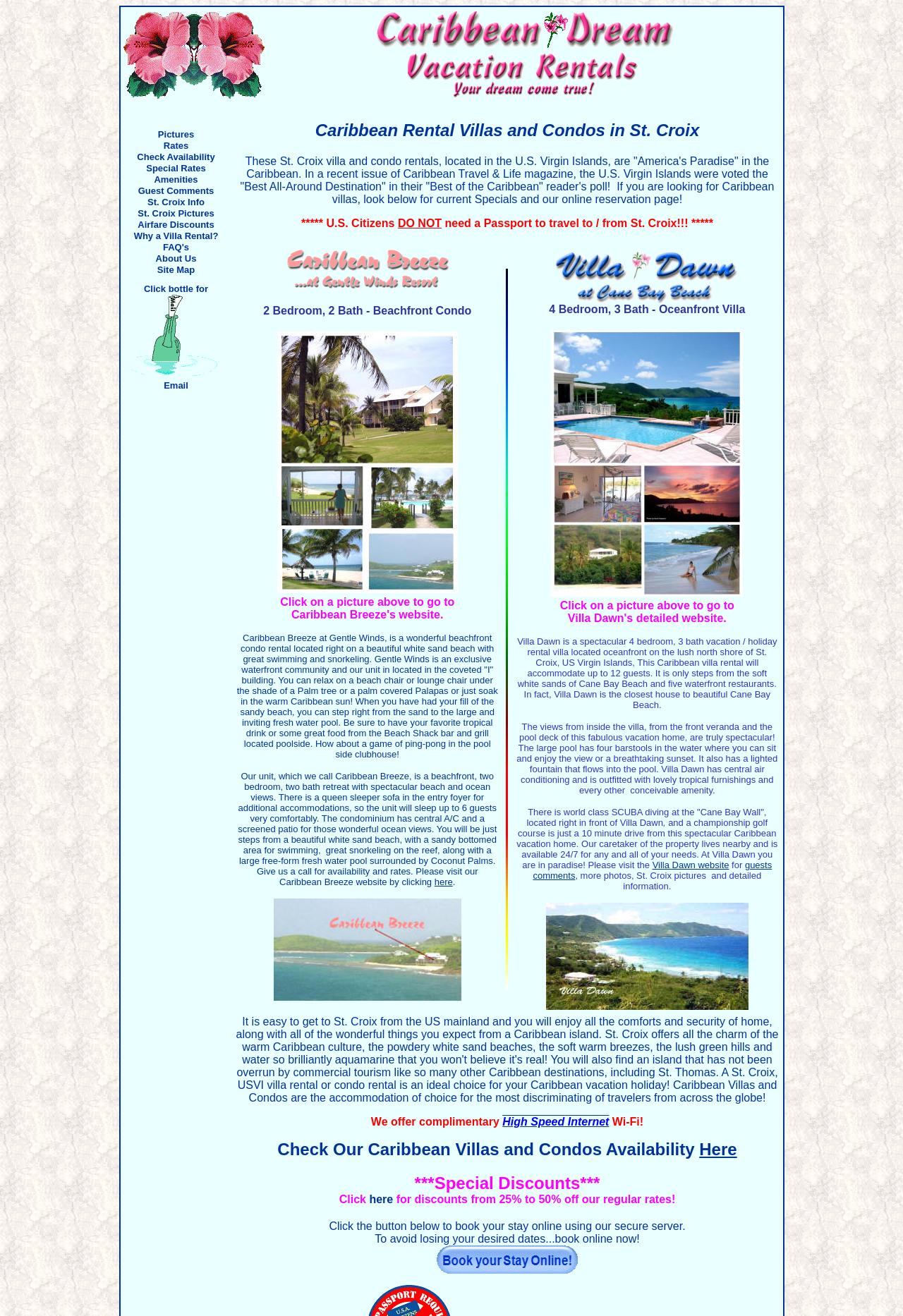What is the maximum number of guests that Villa Dawn can accommodate?
Please answer the question with a detailed and comprehensive explanation.

The webpage states that Villa Dawn is a '4 bedroom, 3 bath vacation / holiday rental villa' that can accommodate up to 12 guests.